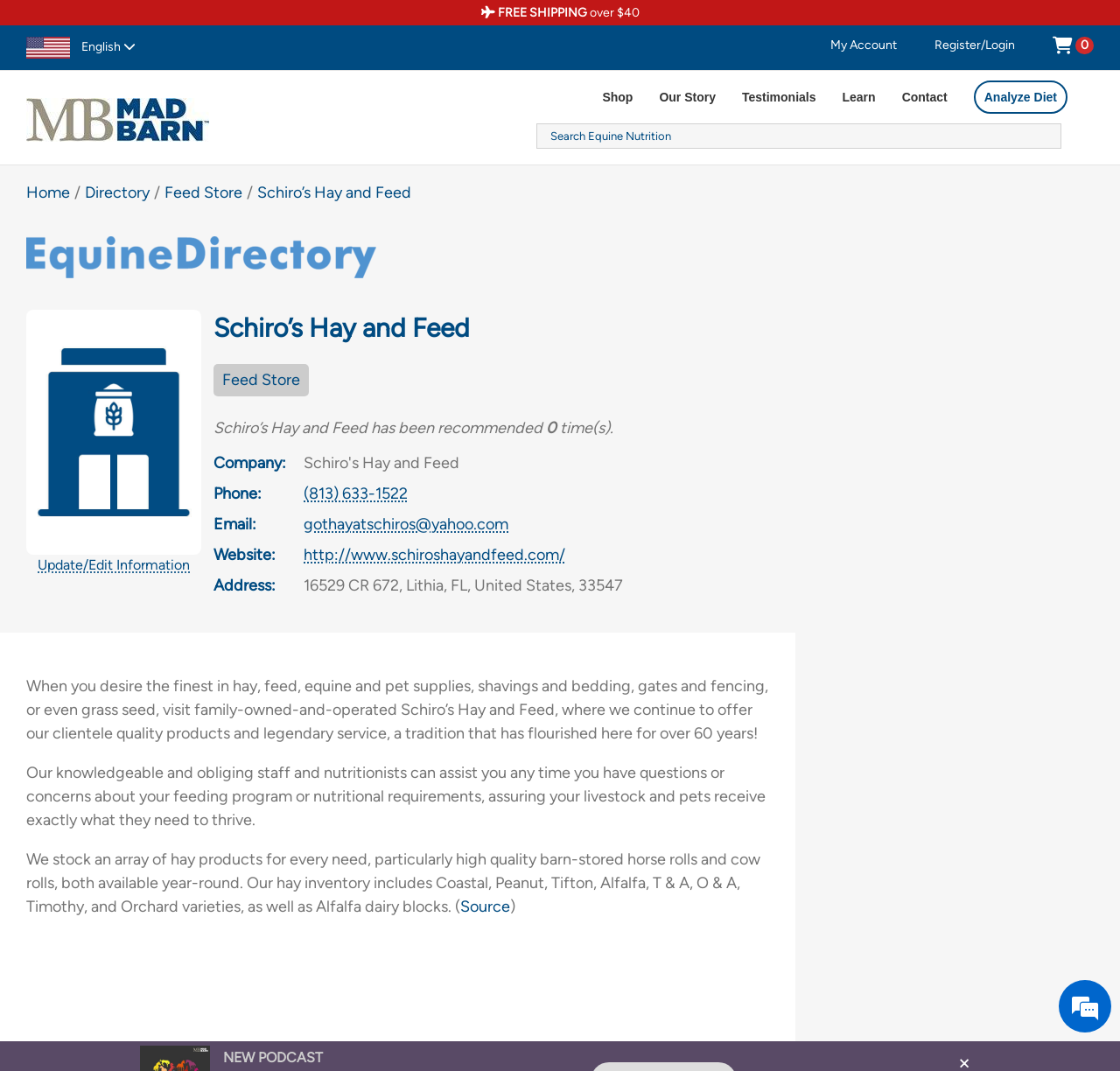Please identify the bounding box coordinates of the area that needs to be clicked to fulfill the following instruction: "View your shopping cart."

[0.924, 0.038, 0.958, 0.051]